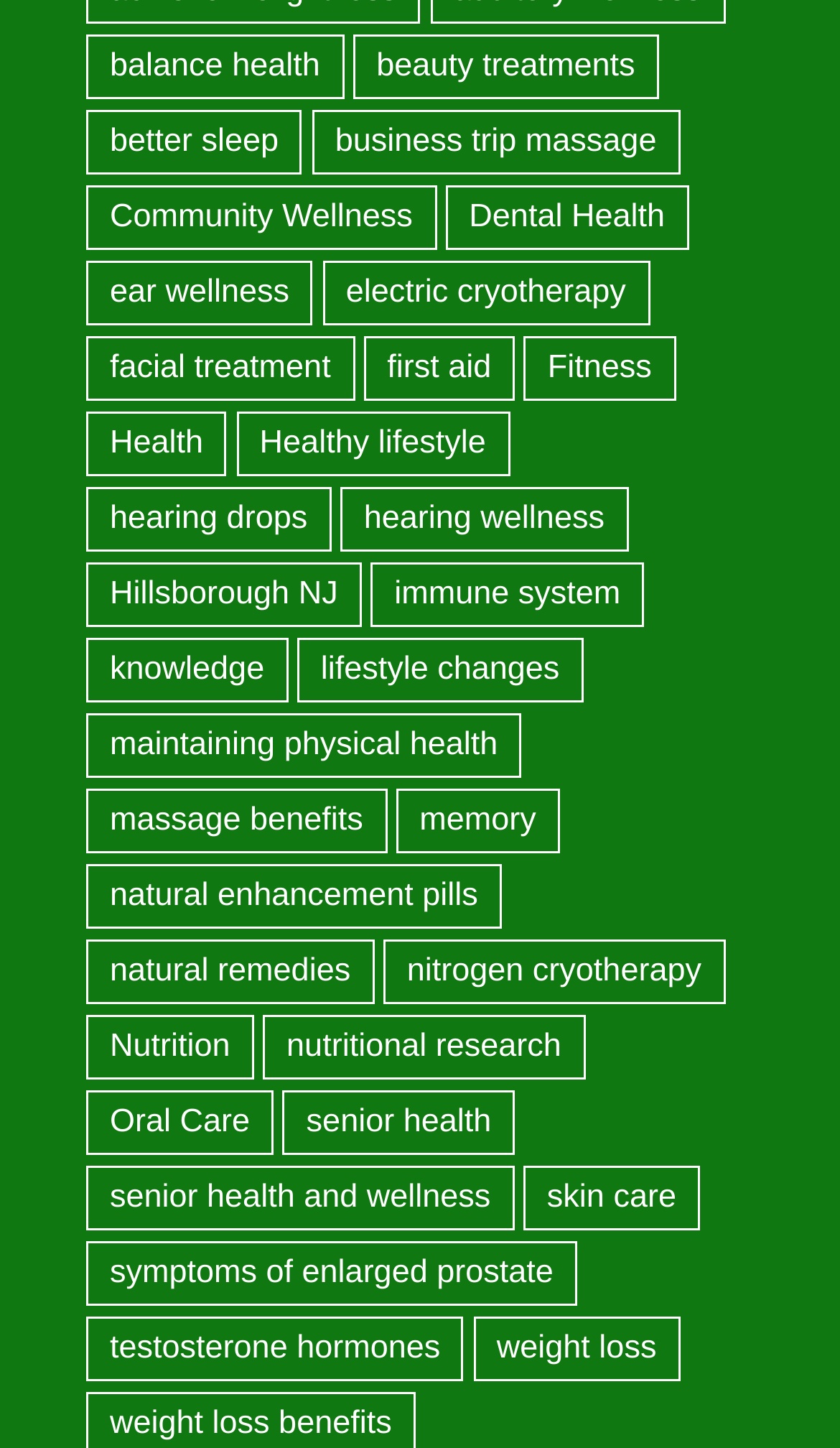How many categories are related to 'Nutrition'?
Please answer the question as detailed as possible.

The link 'Nutrition' has a description '(2 items)' next to it, indicating that there are two categories related to nutrition.